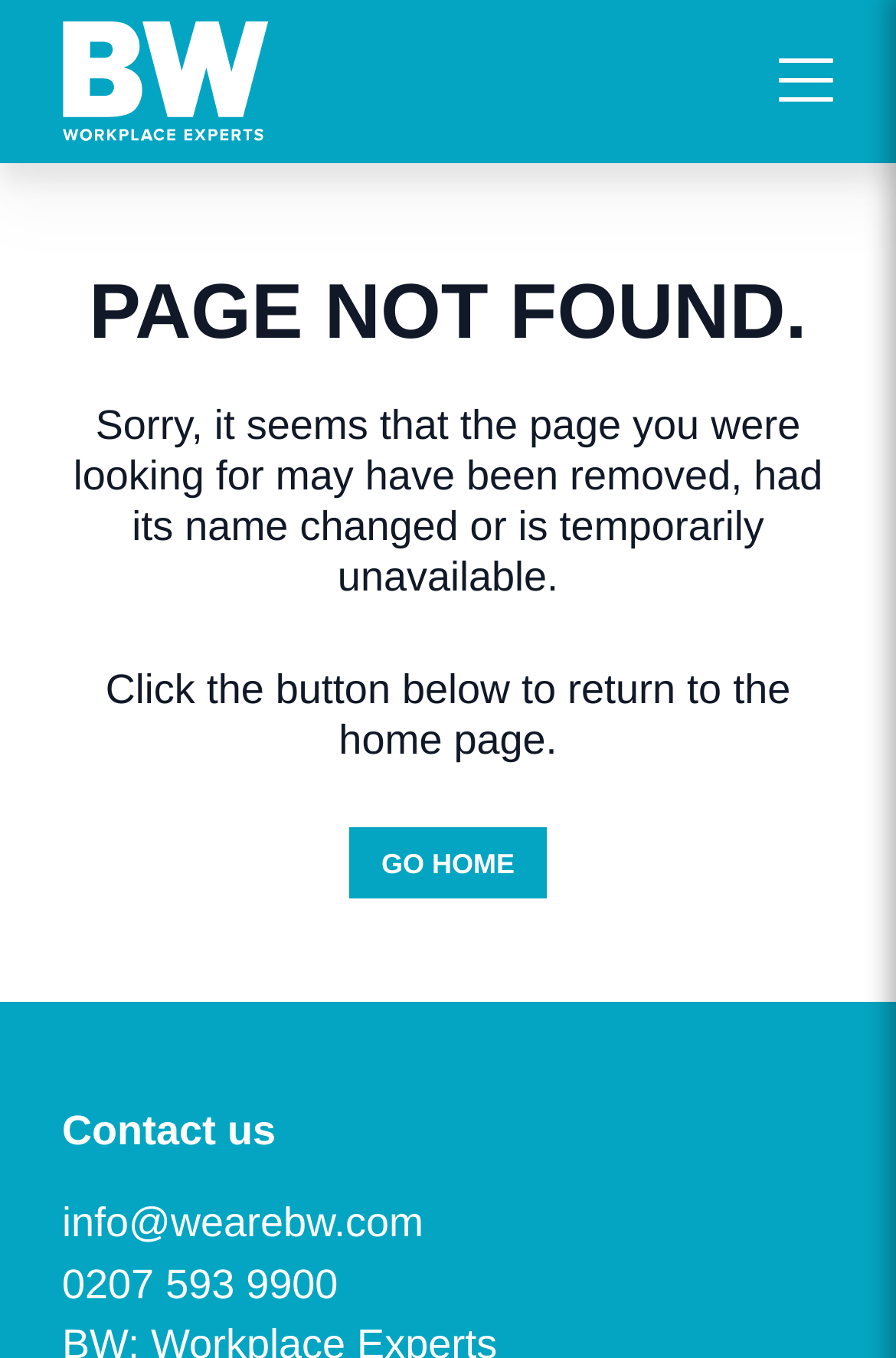Locate the bounding box coordinates of the element that needs to be clicked to carry out the instruction: "call us". The coordinates should be given as four float numbers ranging from 0 to 1, i.e., [left, top, right, bottom].

[0.069, 0.928, 0.377, 0.962]